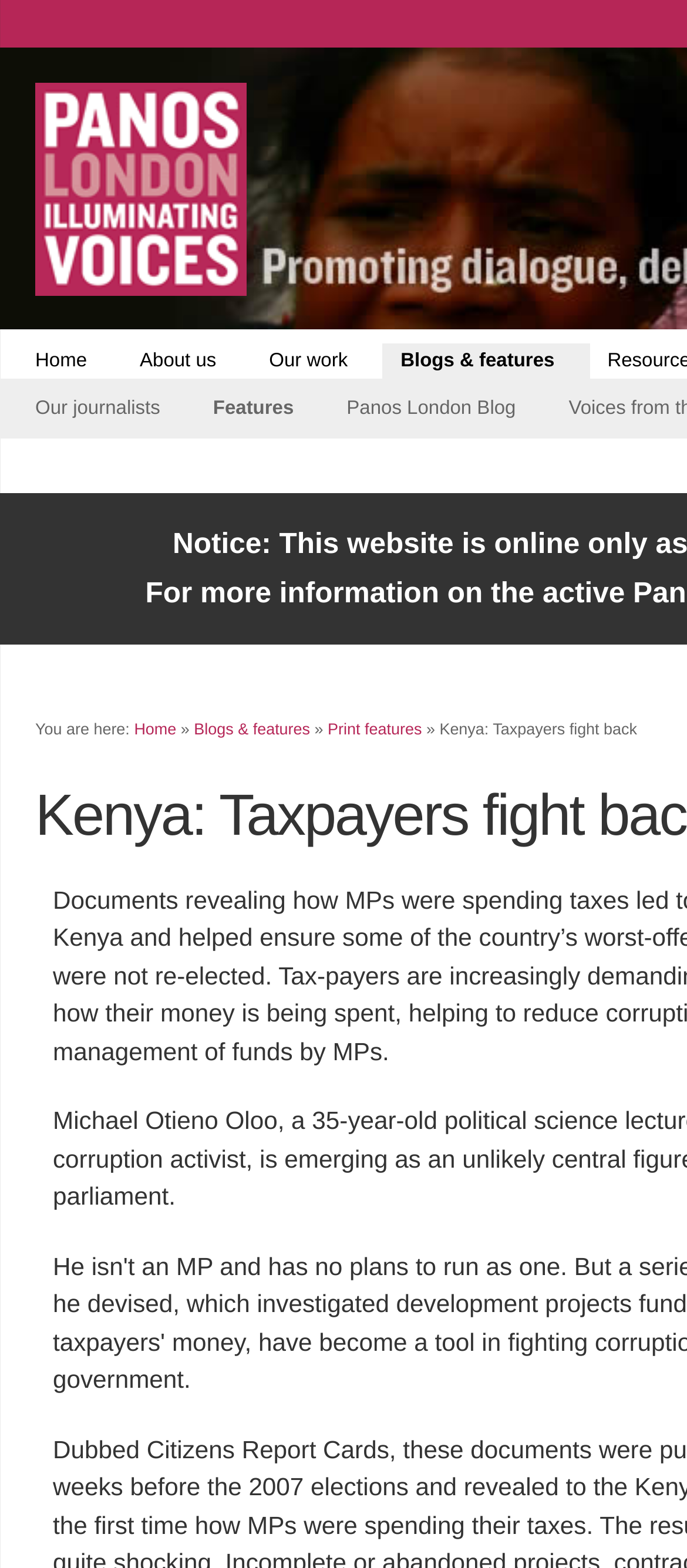Detail the features and information presented on the webpage.

The webpage is about an article titled "Kenya: Taxpayers fight back" from Panos London. At the top left, there is a link to "Panos London" with a shortcut key Alt+1. Next to it, there are four main navigation links: "Home", "About us", "Our work", and "Blogs & features", which are aligned horizontally.

Below these navigation links, there are four more links: "Our journalists", "Features", and "Panos London Blog", which are also aligned horizontally. 

On the left side, there is a "You are here" section, which indicates the current page's location in the website's hierarchy. It consists of a "Home" link, followed by a "Blogs & features" link, with a "»" symbol in between. 

Further down, there is a prominent headline "Kenya: Taxpayers fight back", which is likely the title of the article. There is also a link to "Print features" on the right side of the "You are here" section.